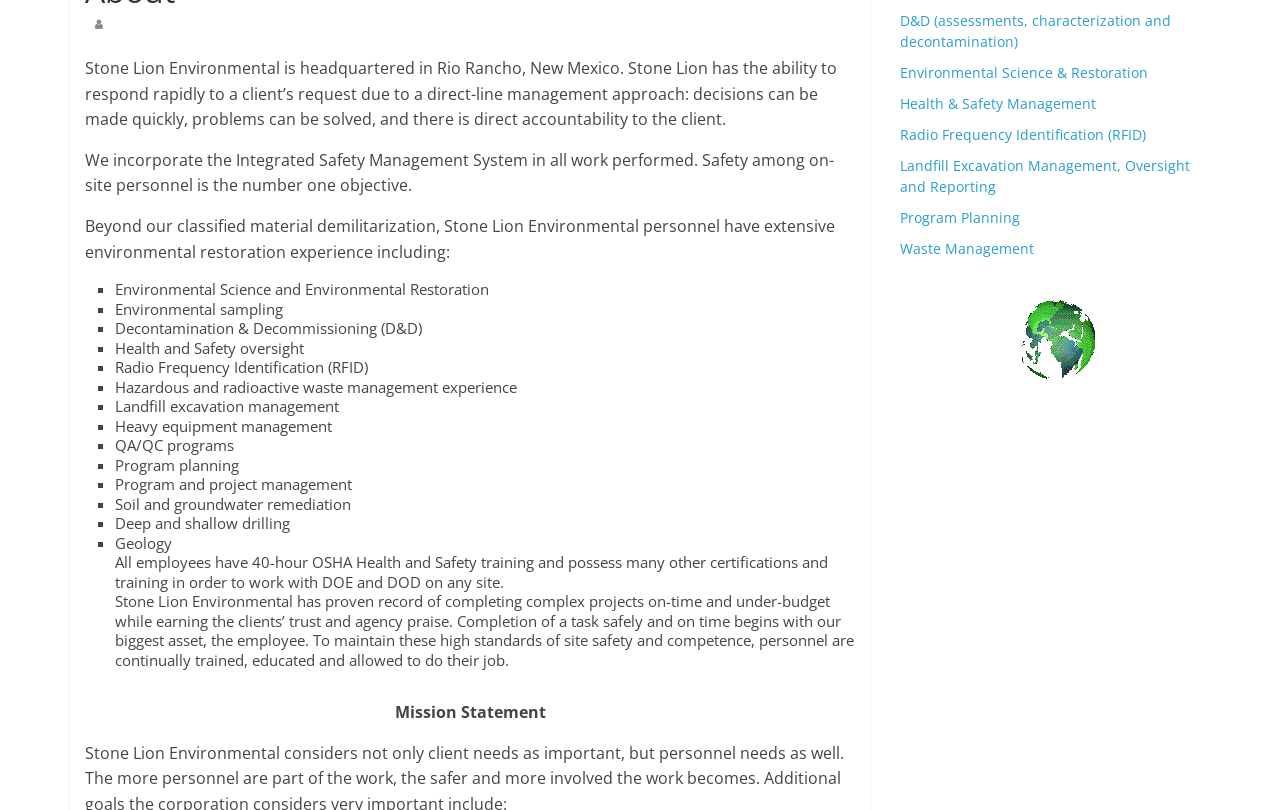Given the description of the UI element: "Environmental Science & Restoration", predict the bounding box coordinates in the form of [left, top, right, bottom], with each value being a float between 0 and 1.

[0.703, 0.078, 0.897, 0.101]